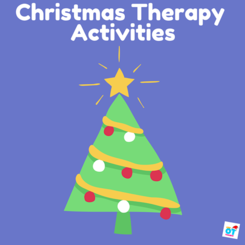Provide an in-depth description of the image you see.

The image features a vibrant, festive design titled "Christmas Therapy Activities." Dominating the scene is a cheerful, cartoon-style Christmas tree, adorned with colorful ornaments in red, white, and green, and topped with a golden star that sparkles against a playful blue background. This bright artwork is perfect for engaging children and families in enjoyable holiday-themed activities, emphasizing the theme of fun and creativity during the Christmas season. This visual invites viewers to explore various therapeutic activities that are both entertaining and beneficial for development, making the holiday season a time of learning and joy.